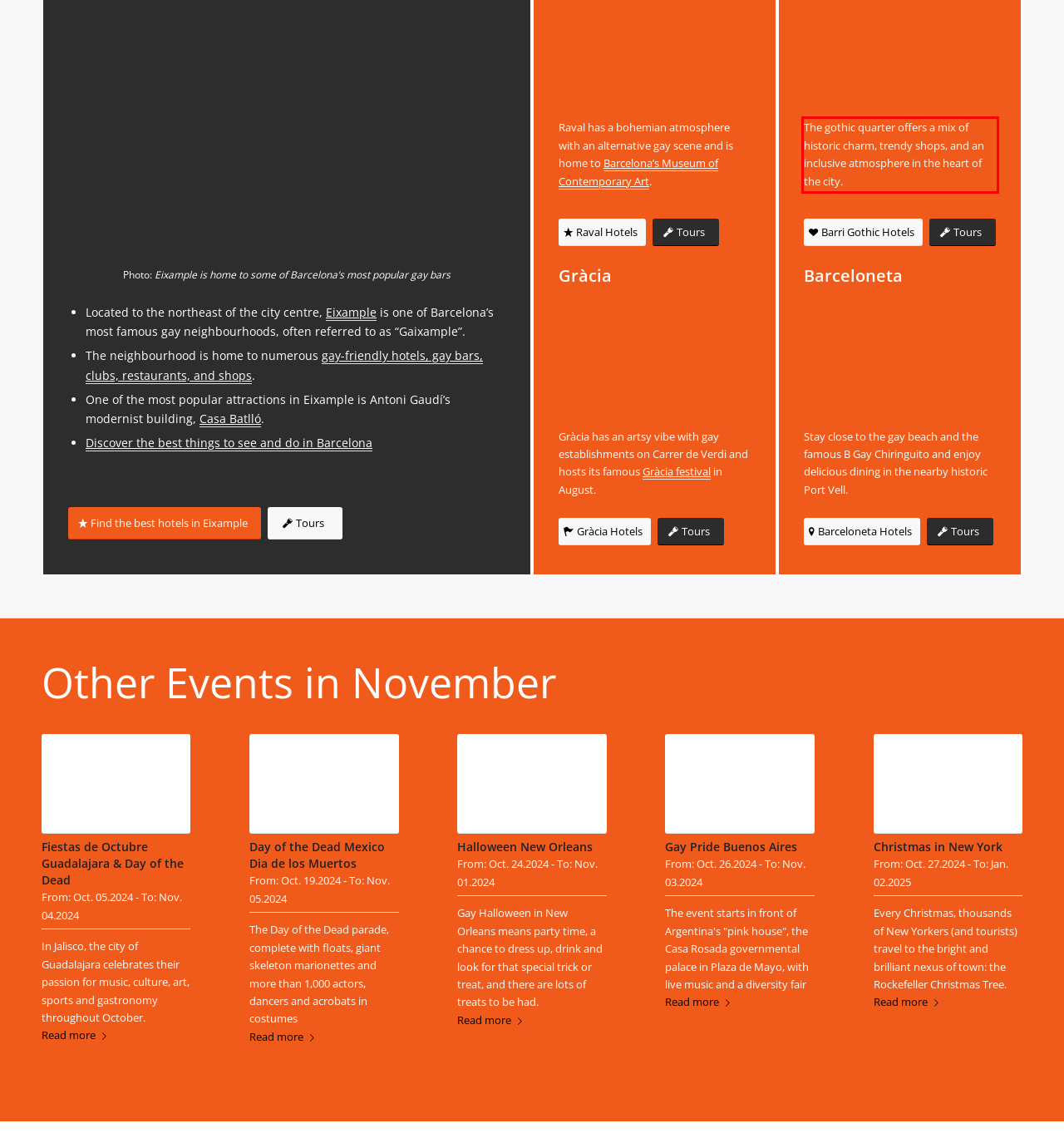Observe the screenshot of the webpage, locate the red bounding box, and extract the text content within it.

The gothic quarter offers a mix of historic charm, trendy shops, and an inclusive atmosphere in the heart of the city.